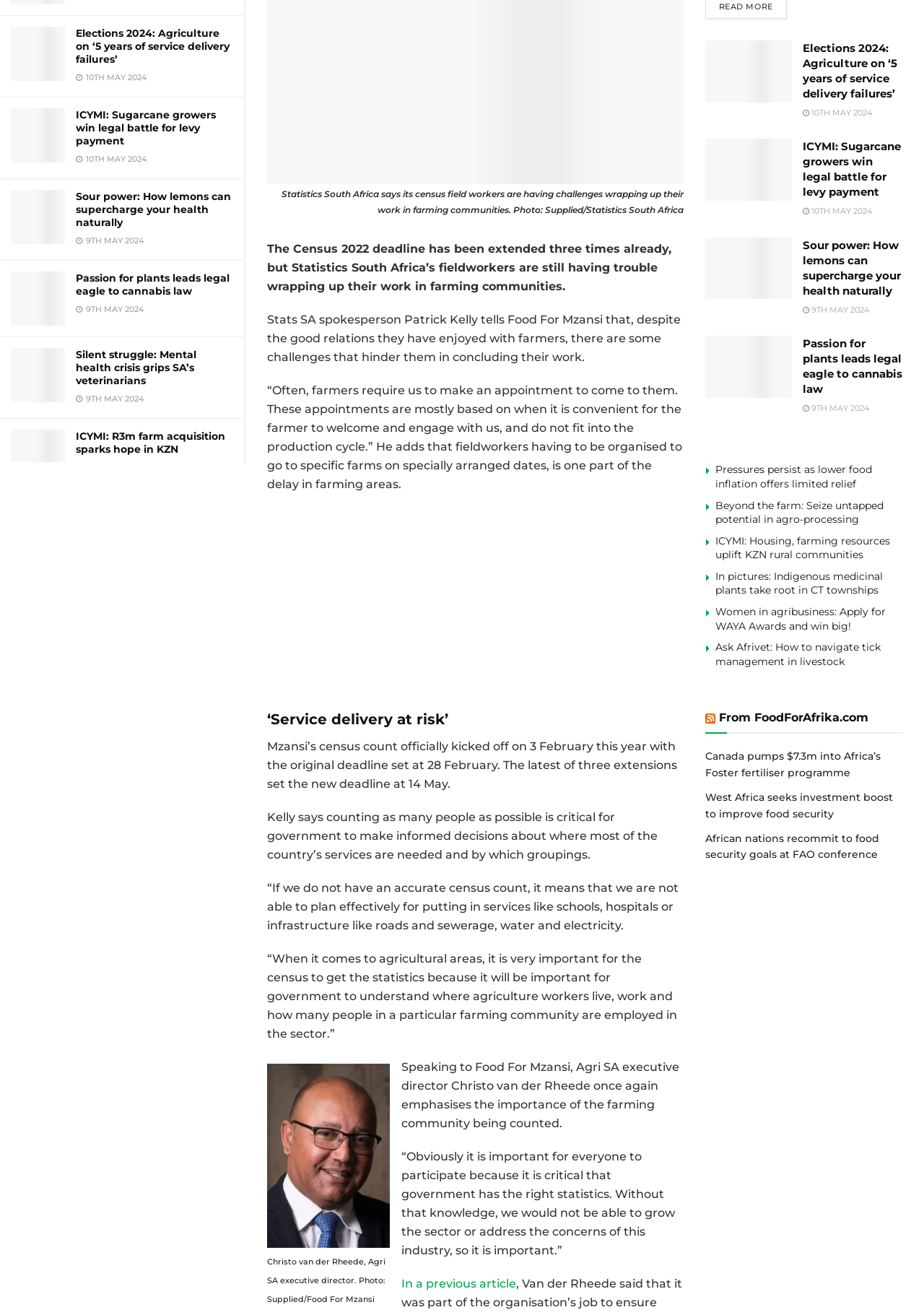Bounding box coordinates are to be given in the format (top-left x, top-left y, bottom-right x, bottom-right y). All values must be floating point numbers between 0 and 1. Provide the bounding box coordinate for the UI element described as: 10th May 2024

[0.868, 0.157, 0.943, 0.164]